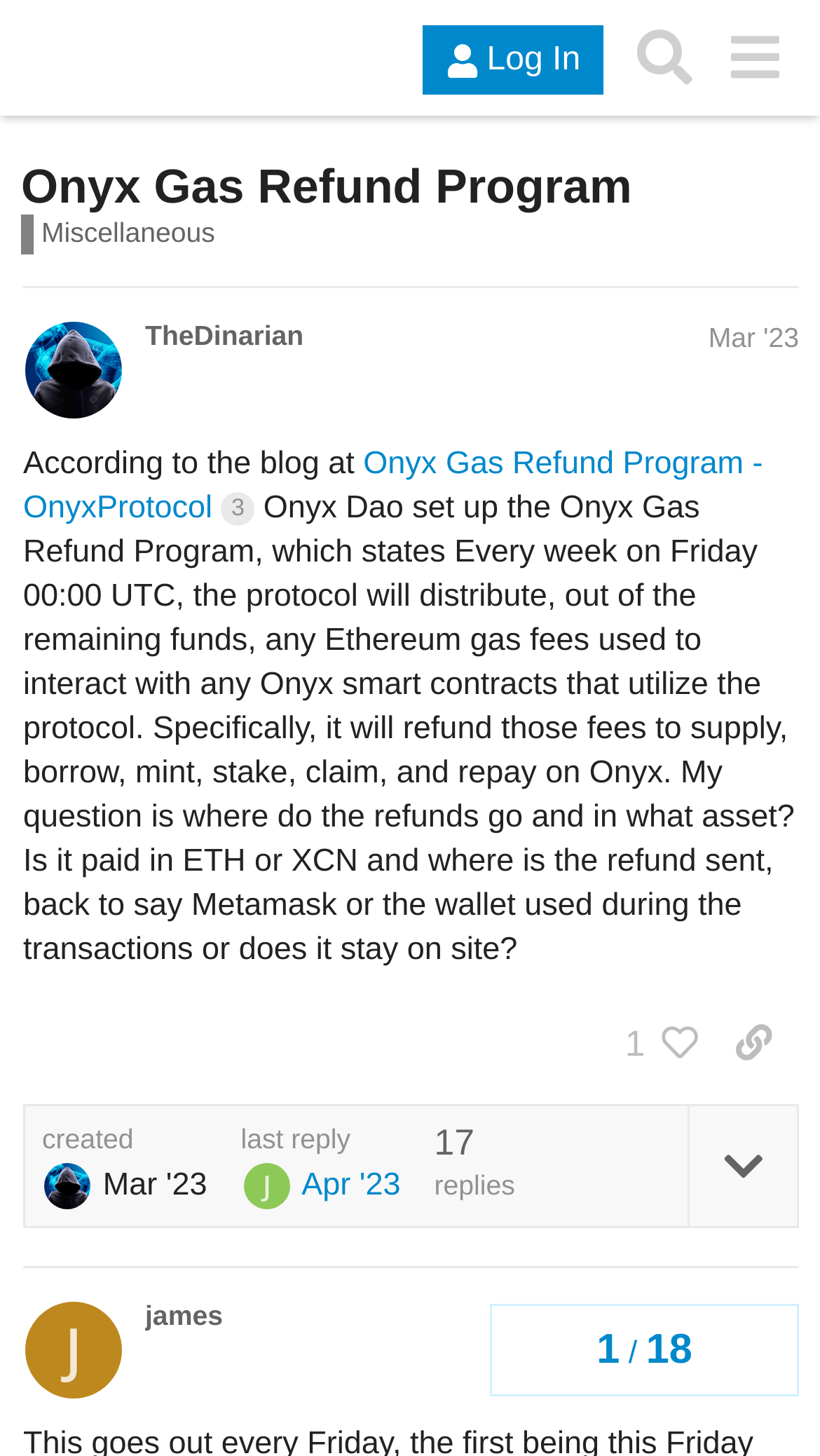Please specify the bounding box coordinates of the region to click in order to perform the following instruction: "Share a link to the post".

[0.864, 0.689, 0.974, 0.744]